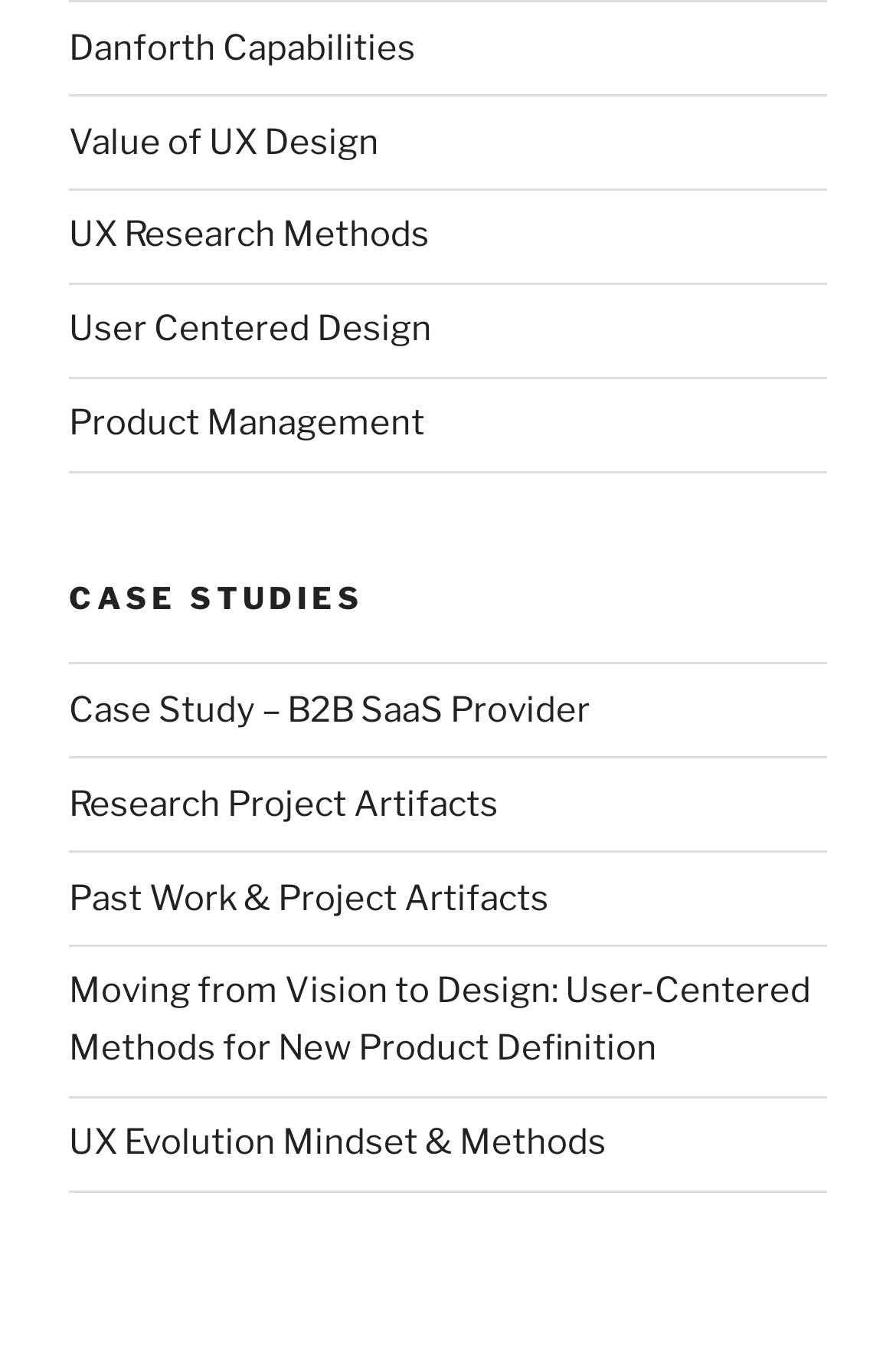Locate the bounding box coordinates of the element to click to perform the following action: 'click on Danforth Capabilities'. The coordinates should be given as four float values between 0 and 1, in the form of [left, top, right, bottom].

[0.077, 0.02, 0.464, 0.05]